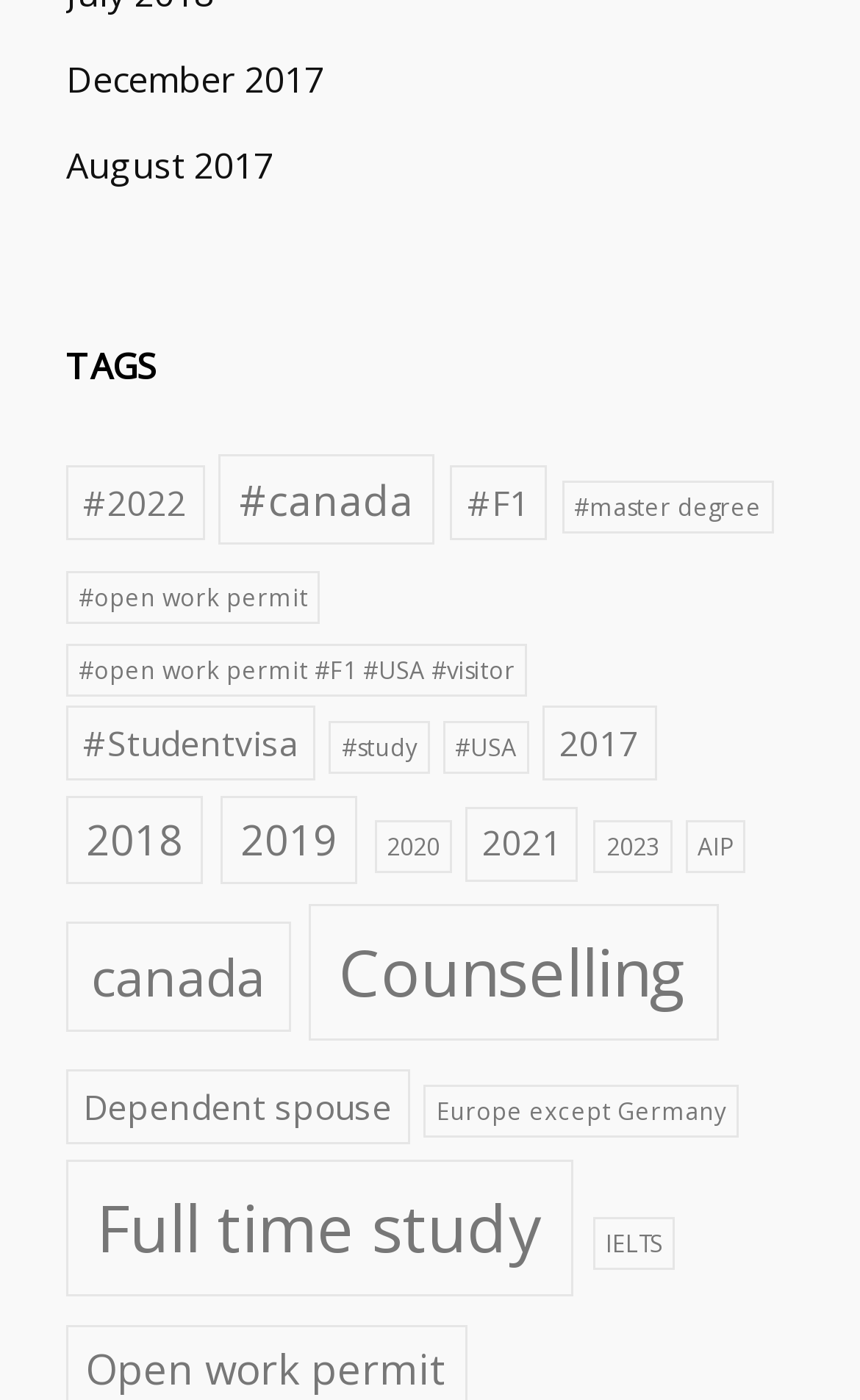Reply to the question with a single word or phrase:
What is the earliest year mentioned on the webpage?

2017